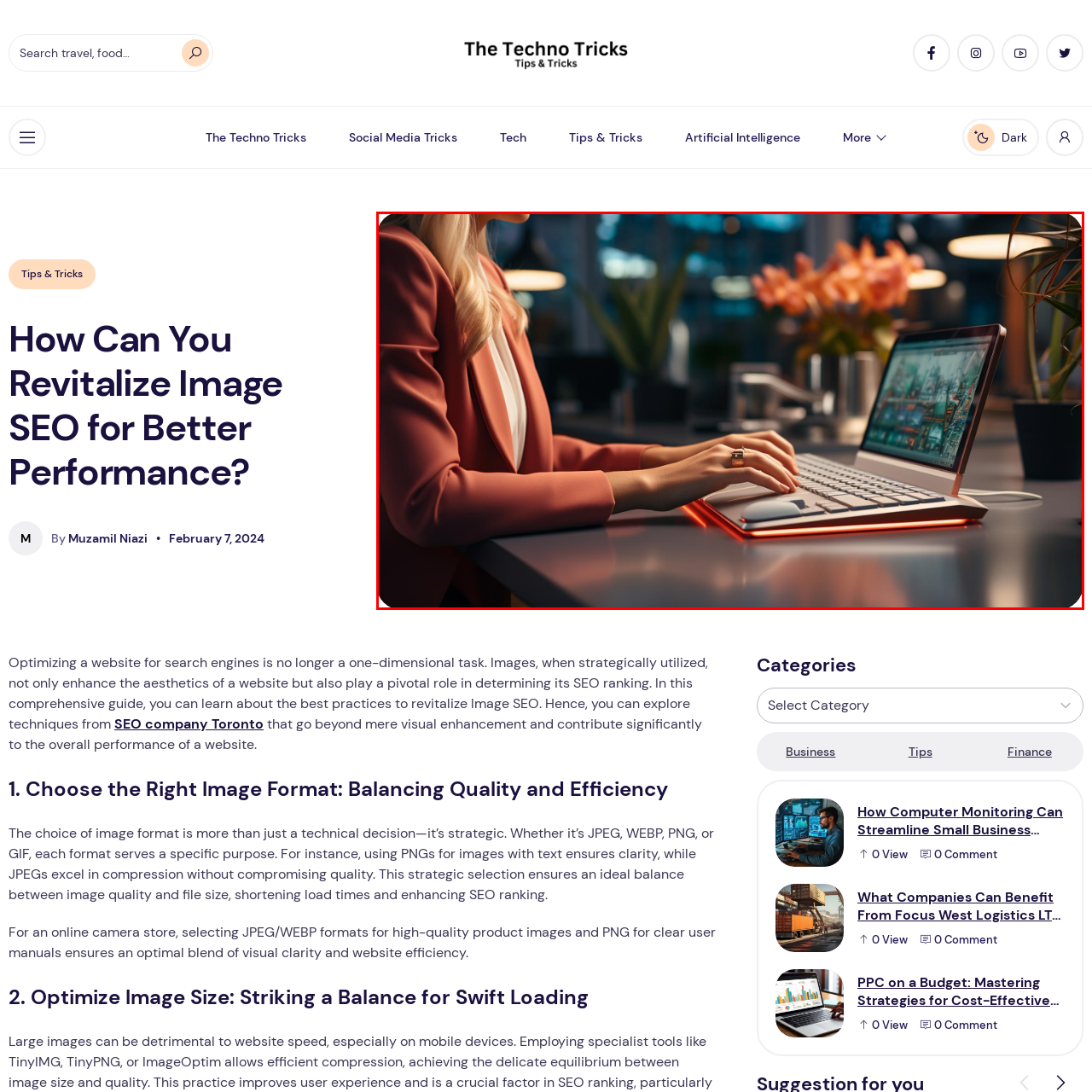What type of elements are in the background?
Examine the red-bounded area in the image carefully and respond to the question with as much detail as possible.

The background of the image features subtle decor elements such as potted plants and soft lighting, which create a cozy atmosphere and add a touch of elegance to the workspace.